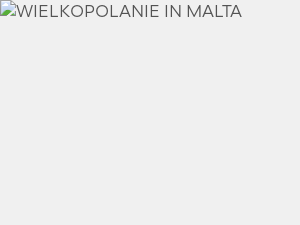Answer the following query concisely with a single word or phrase:
What type of dances did the group perform?

Folk dances